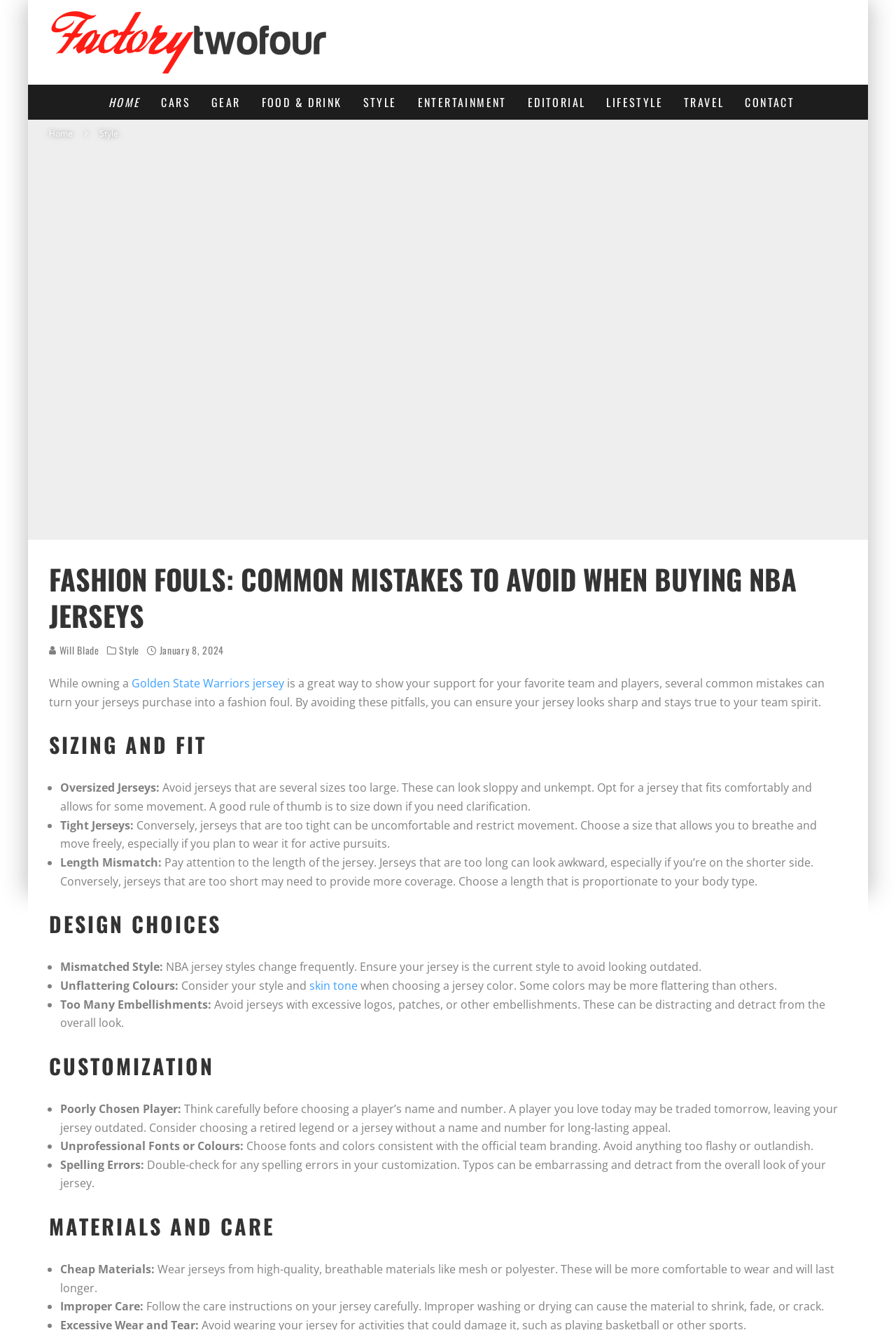Offer a meticulous caption that includes all visible features of the webpage.

This webpage is an article about common mistakes to avoid when buying NBA jerseys. At the top, there is a navigation bar with 9 links: HOME, CARS, GEAR, FOOD & DRINK, STYLE, ENTERTAINMENT, EDITORIAL, LIFESTYLE, and TRAVEL. Below the navigation bar, there is a large image of a basketball jersey with the number 23 on it, taking up most of the width of the page.

The main content of the article is divided into four sections: FASHION FOULS, SIZING AND FIT, DESIGN CHOICES, and CUSTOMIZATION. Each section has a heading and several bullet points with detailed descriptions. The FASHION FOULS section has a brief introduction to the importance of avoiding common mistakes when buying NBA jerseys. The SIZING AND FIT section has three bullet points discussing the importance of choosing the right size, avoiding oversized or tight jerseys, and paying attention to the length of the jersey.

The DESIGN CHOICES section has four bullet points discussing the importance of choosing the current style, avoiding unflattering colors, and avoiding jerseys with excessive logos or embellishments. The CUSTOMIZATION section has five bullet points discussing the importance of choosing a player's name and number carefully, using consistent fonts and colors, avoiding spelling errors, and choosing high-quality materials.

Throughout the article, there are several links to other pages, including a link to the author's name, Will Blade, and a link to the category STYLE. There is also a timestamp indicating that the article was published on January 8, 2024.